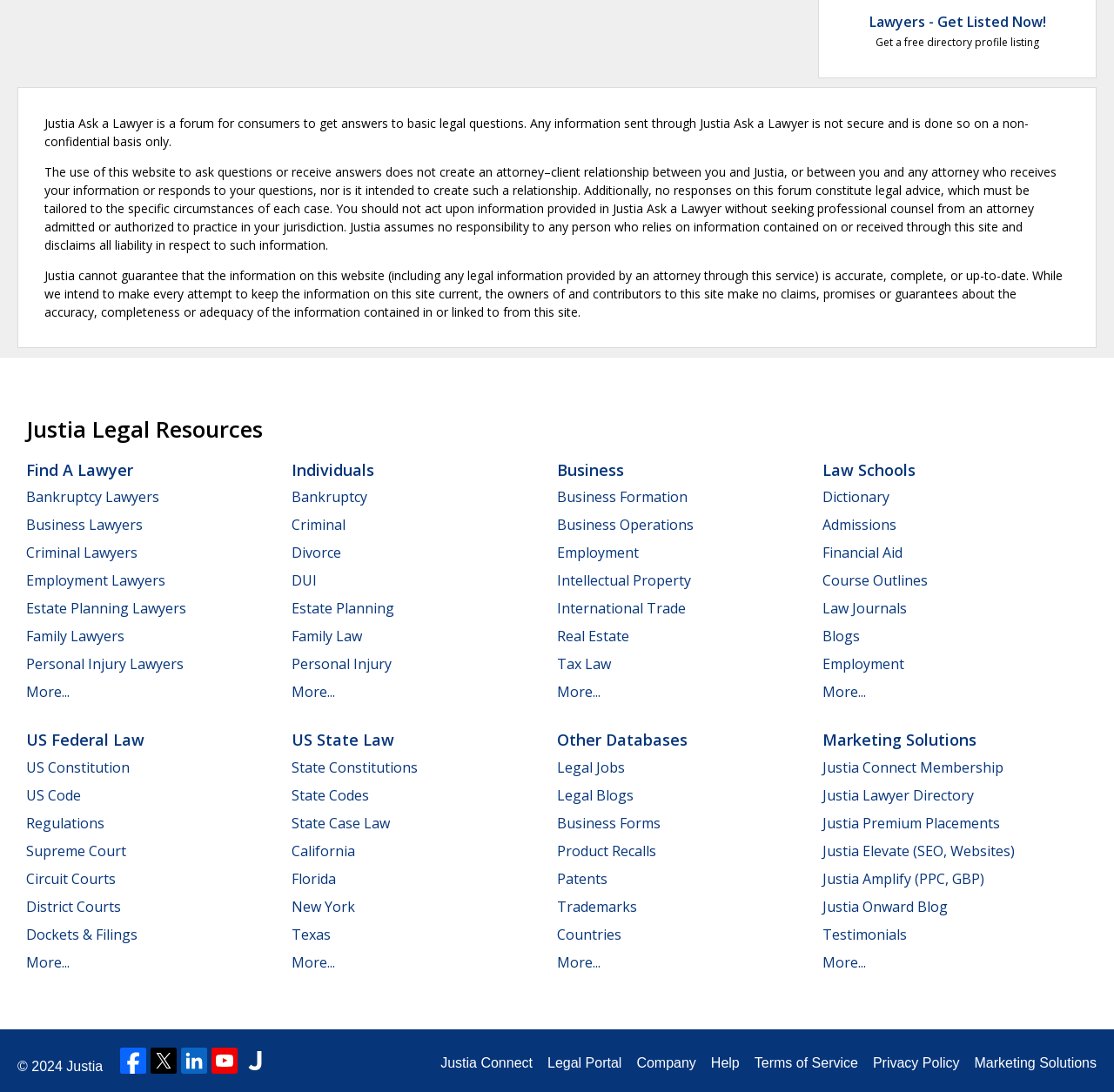Using the given description, provide the bounding box coordinates formatted as (top-left x, top-left y, bottom-right x, bottom-right y), with all values being floating point numbers between 0 and 1. Description: News

None